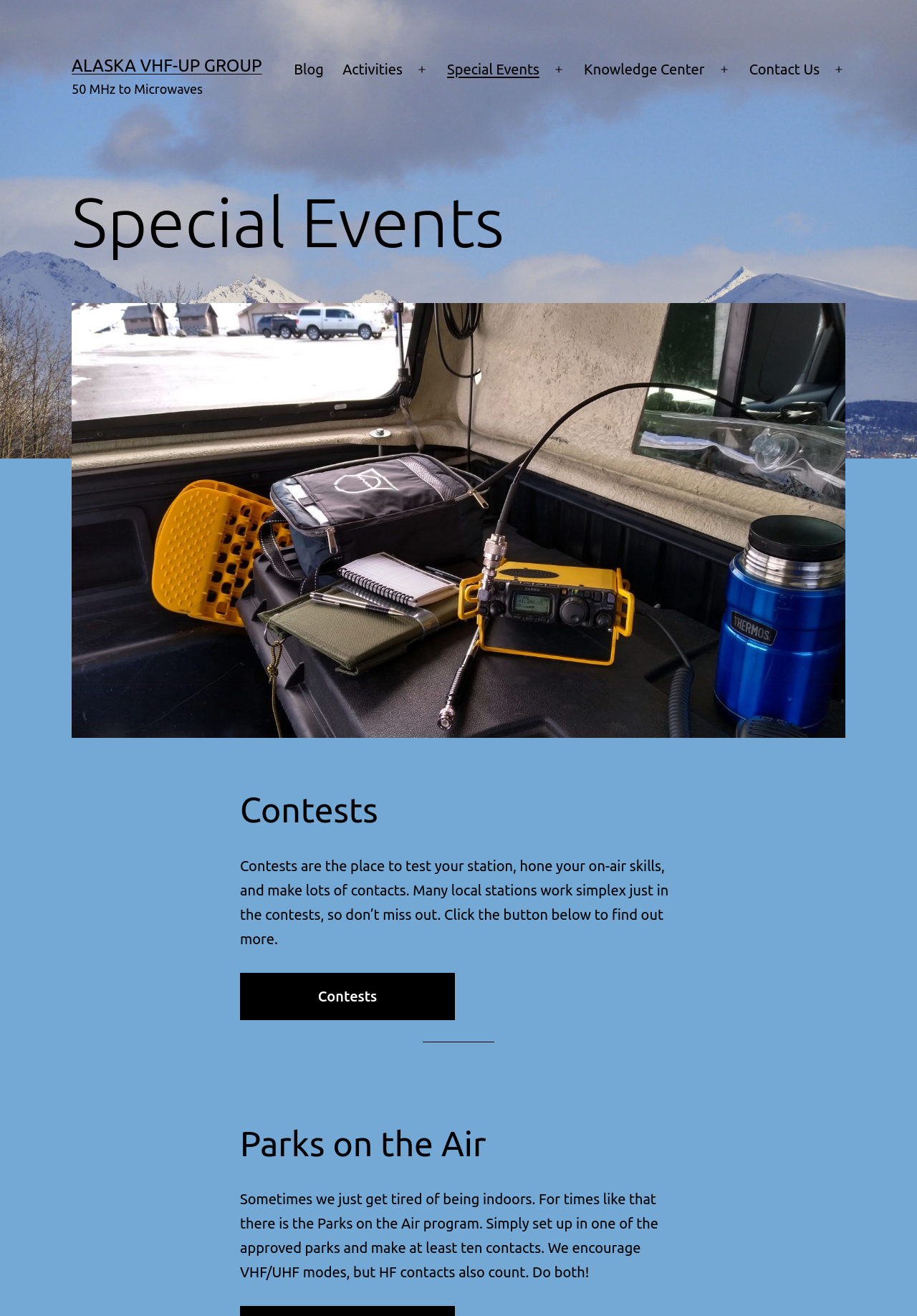Please analyze the image and provide a thorough answer to the question:
What is the purpose of contests?

According to the webpage, contests are the place to test your station, hone your on-air skills, and make lots of contacts. This information can be found in the section about contests.